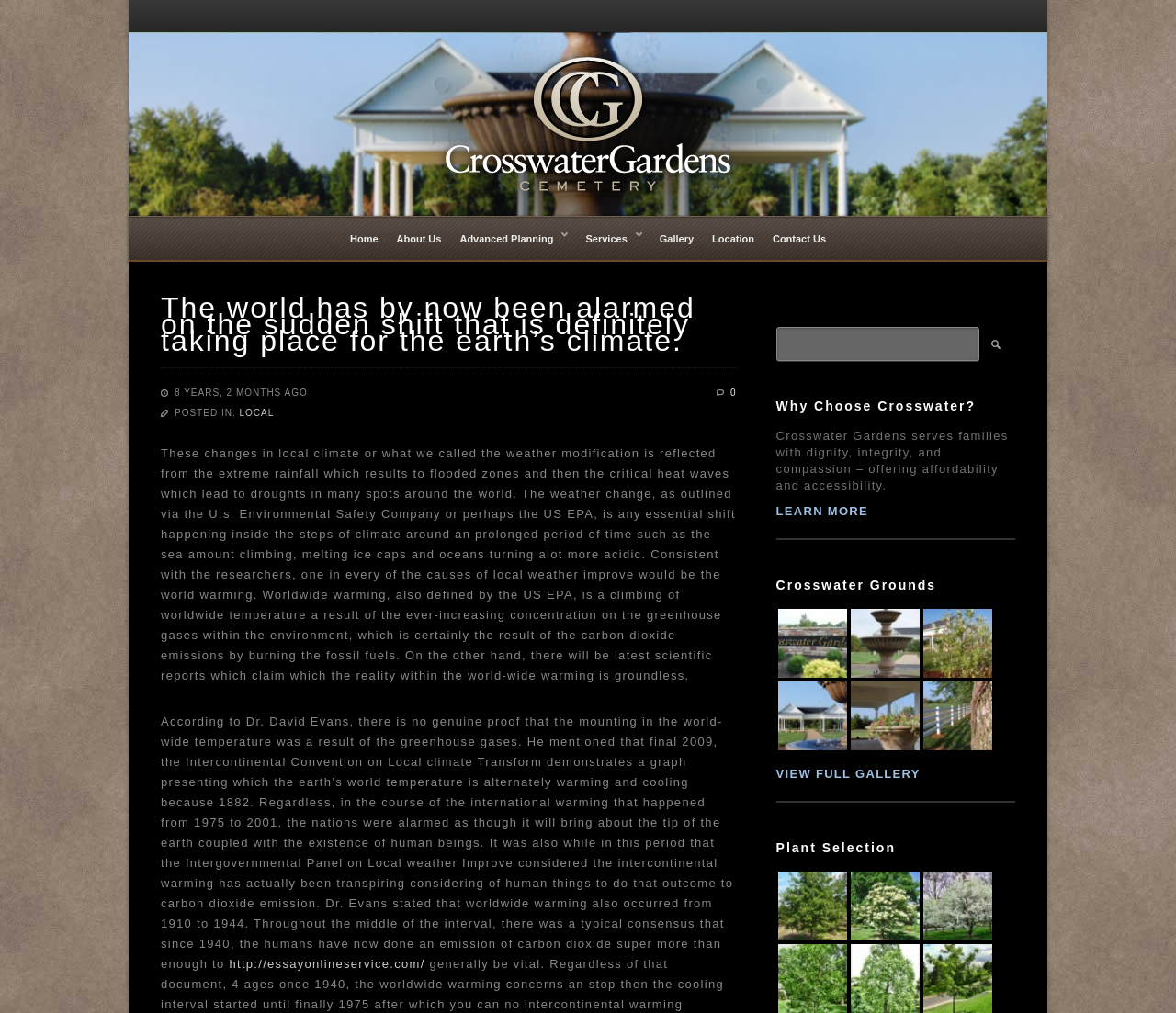What is the focus of Crosswater Gardens' services?
Based on the screenshot, give a detailed explanation to answer the question.

I inferred this answer by reading the static text element that says 'Crosswater Gardens serves families with dignity, integrity, and compassion – offering affordability and accessibility.' This suggests that the focus of Crosswater Gardens' services is on serving families.